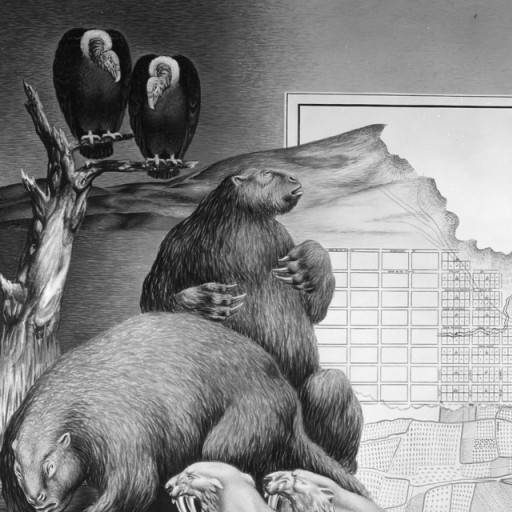Generate a detailed caption that describes the image.

The image depicts the right half of a mural located on the wall of a post office, showcasing a striking scene within a naturalistic setting. It features two bears, rendered in intricate detail, resting together on the ground. Their fur is drawn with a blend of shades that create a lifelike texture, emphasizing their robust forms and calm demeanor. In the background, two vultures perched on a branch can be seen surveying the landscape, adding an element of wildlife observation to the scene. The backdrop transitions into rolling hills, hinting at a vast wilderness, while a grid-like structure is faintly sketched on the right side, possibly alluding to a map or some form of a scientific observation. This mural not only reflects the beauty of nature but also suggests a connection to themes of exploration and understanding of the environment.